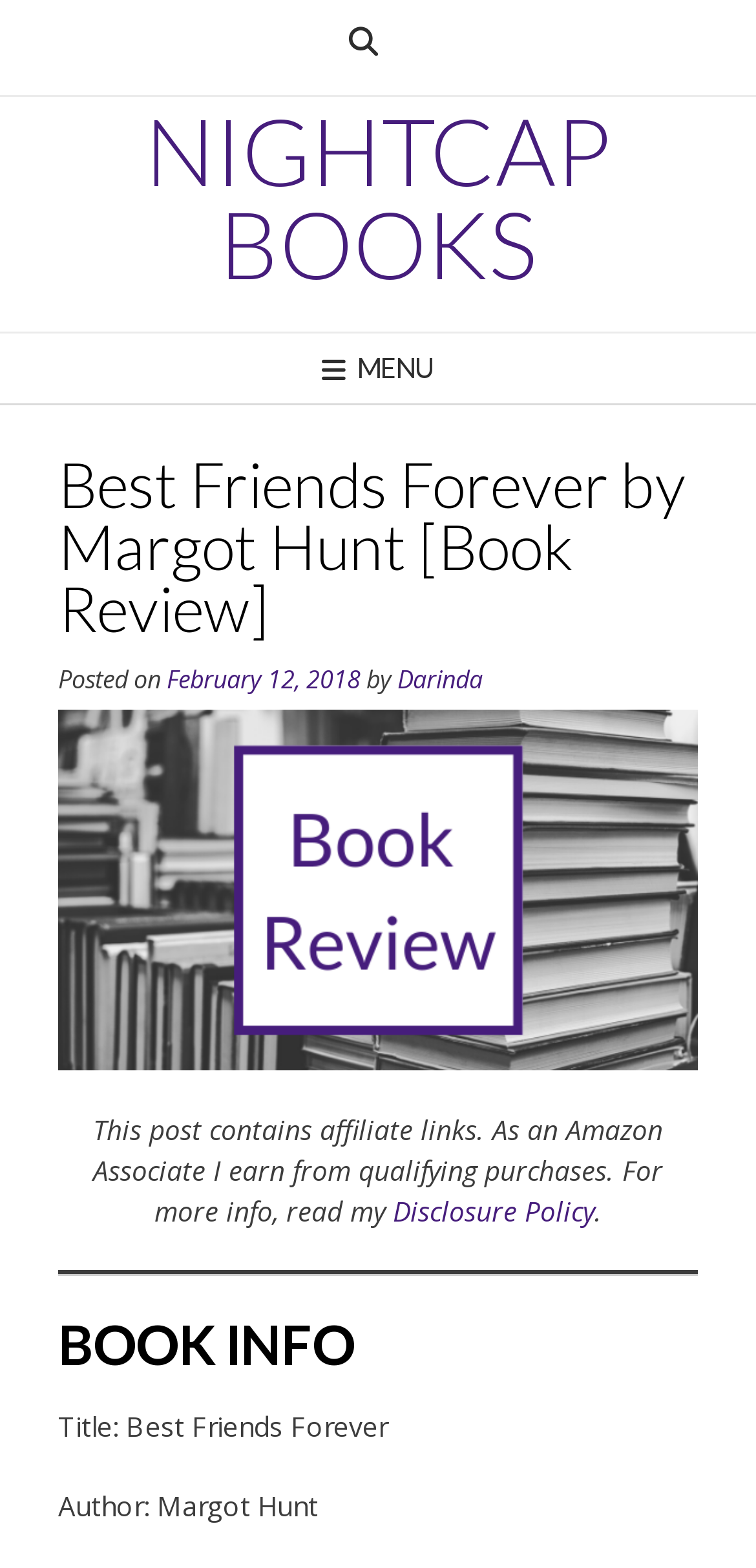Determine the bounding box coordinates of the UI element described by: "February 12, 2018January 14, 2024".

[0.221, 0.423, 0.477, 0.445]